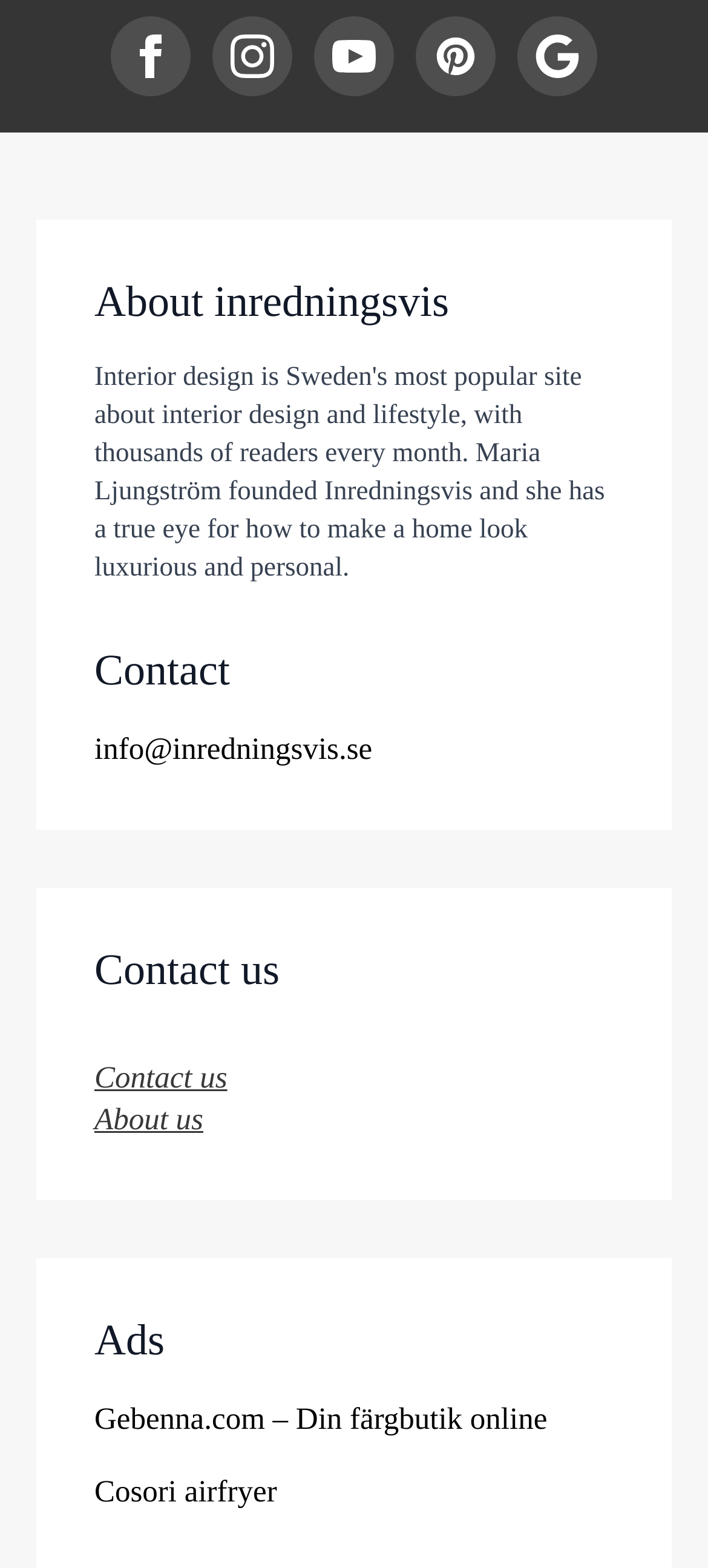Please determine the bounding box of the UI element that matches this description: title="Facebooksida". The coordinates should be given as (top-left x, top-left y, bottom-right x, bottom-right y), with all values between 0 and 1.

[0.156, 0.011, 0.269, 0.062]